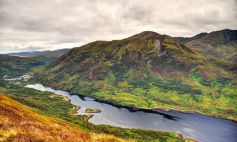What is reflected in the serene waters of Loch Leven?
Please respond to the question with a detailed and thorough explanation.

The caption describes the scene as 'the serene waters reflect the cloudy sky', which implies that the cloudy sky is reflected in the waters of Loch Leven.